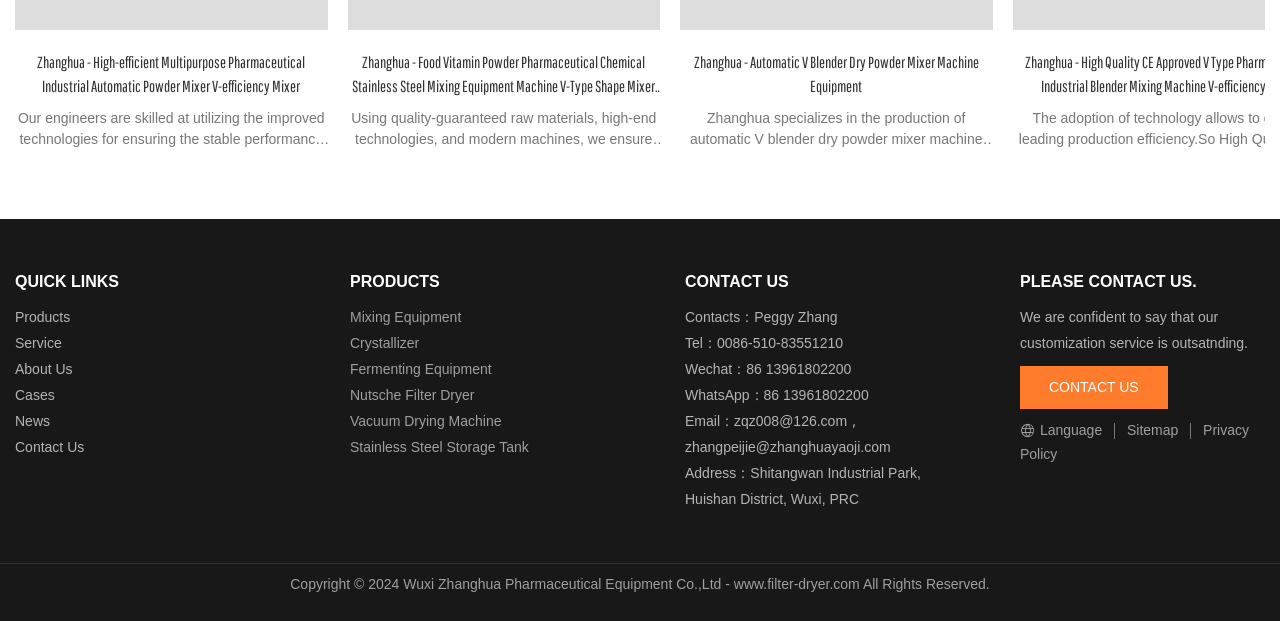Give the bounding box coordinates for the element described as: "zhangpeijie@zhanghuayaoji.com".

[0.535, 0.706, 0.696, 0.732]